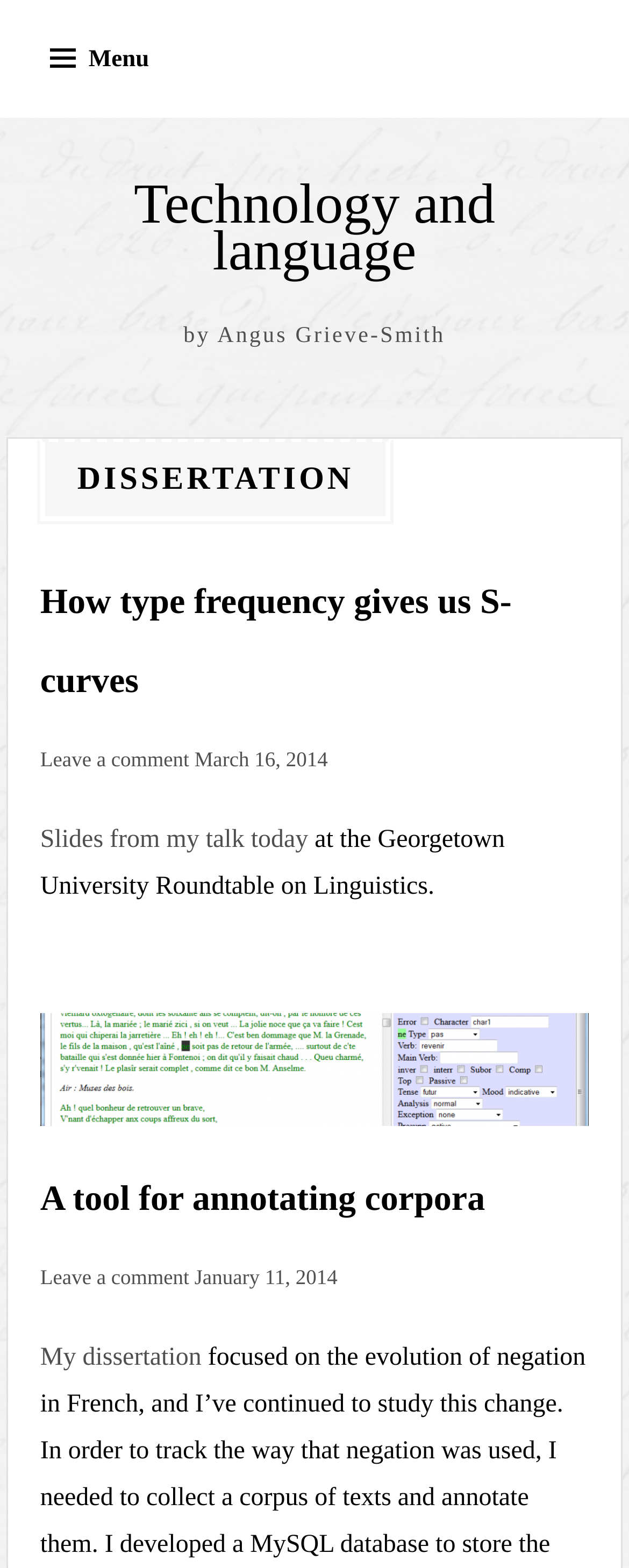Answer the question using only a single word or phrase: 
What is the date of the latest article?

March 16, 2014